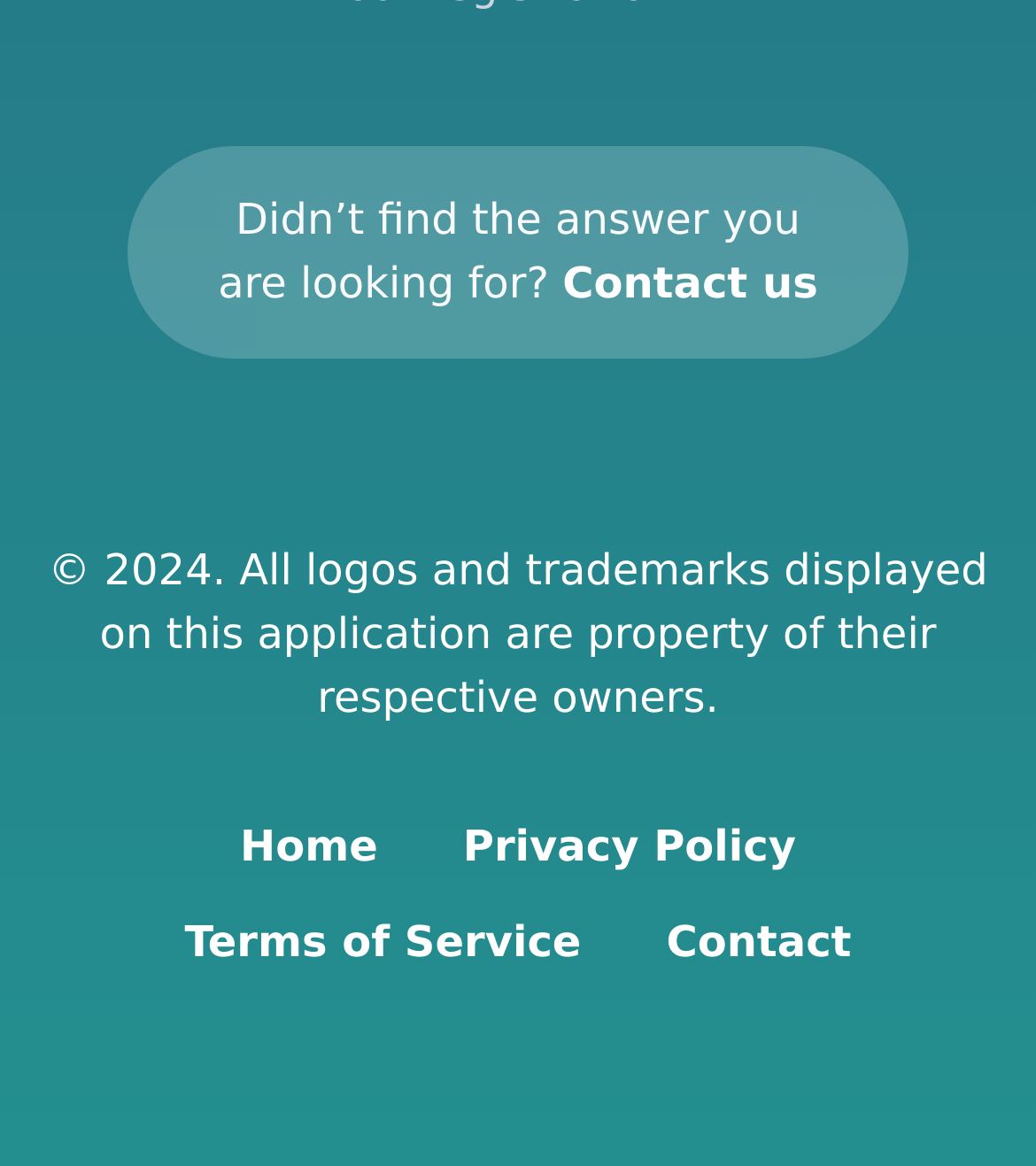What is the vertical position of the 'Home' link relative to the 'Contact us' link?
Look at the image and answer the question using a single word or phrase.

Below